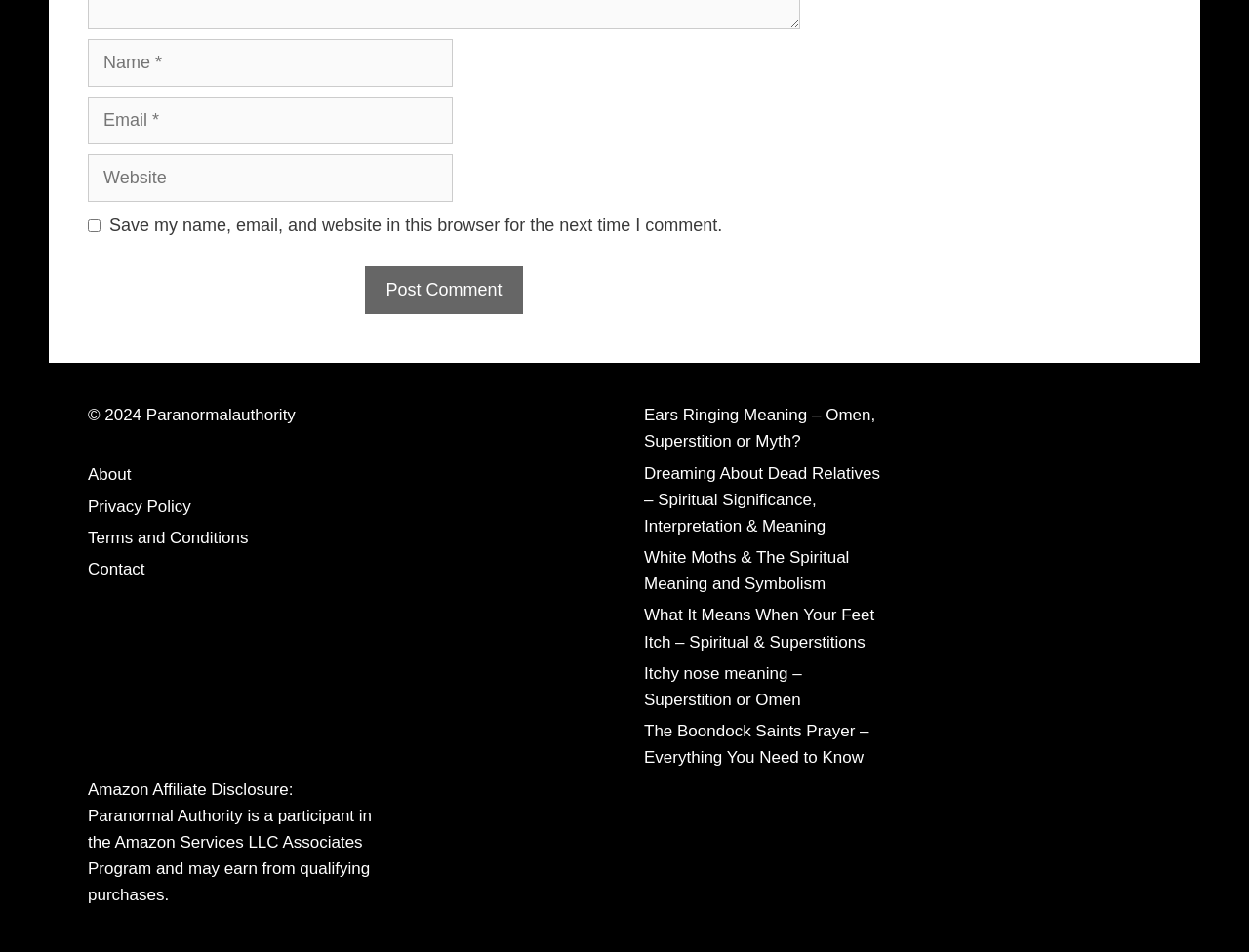Identify the bounding box coordinates of the region that needs to be clicked to carry out this instruction: "Click the Post Comment button". Provide these coordinates as four float numbers ranging from 0 to 1, i.e., [left, top, right, bottom].

[0.293, 0.28, 0.418, 0.33]